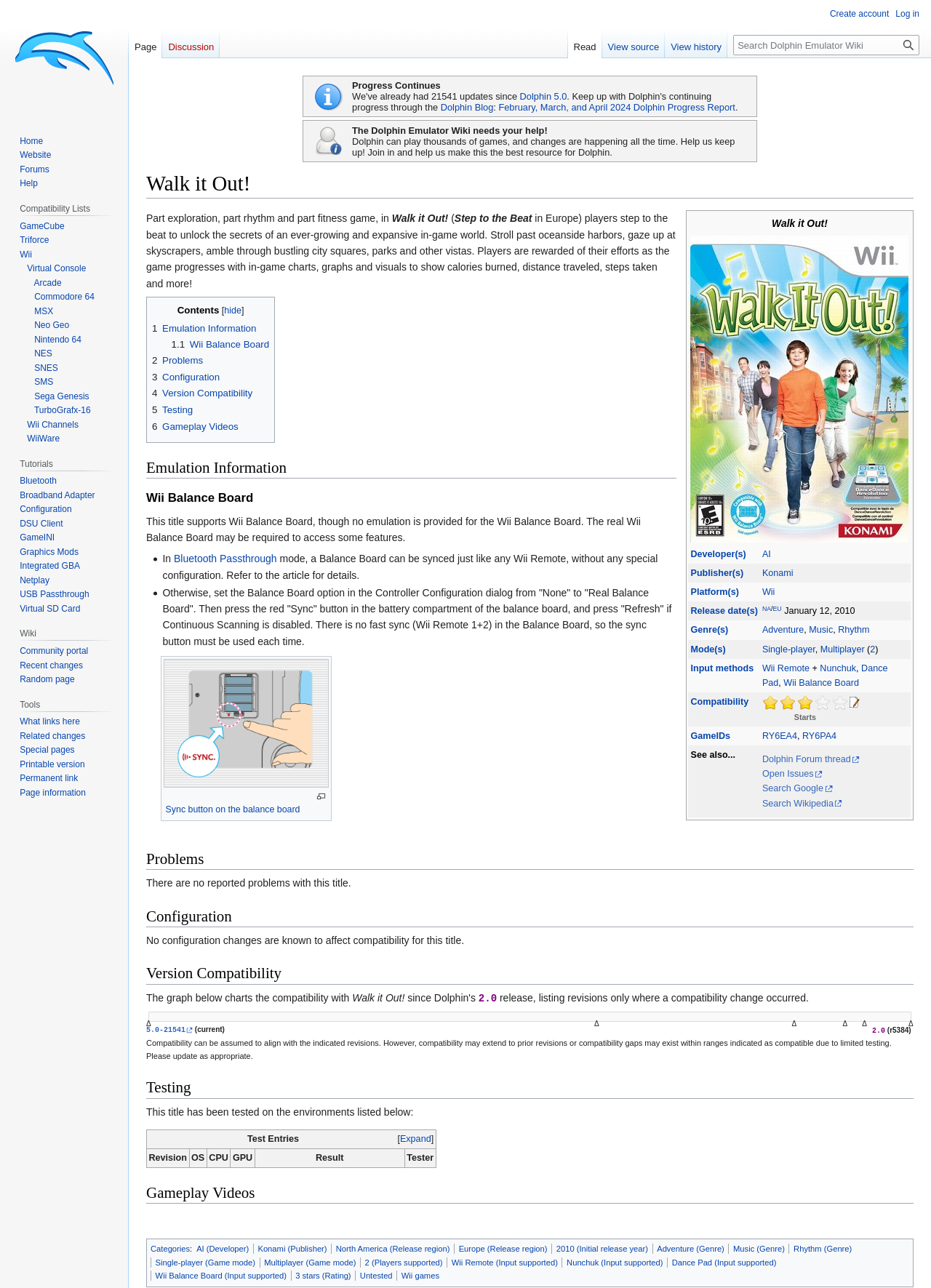What is the name of the game?
Look at the image and respond with a single word or a short phrase.

Walk it Out!